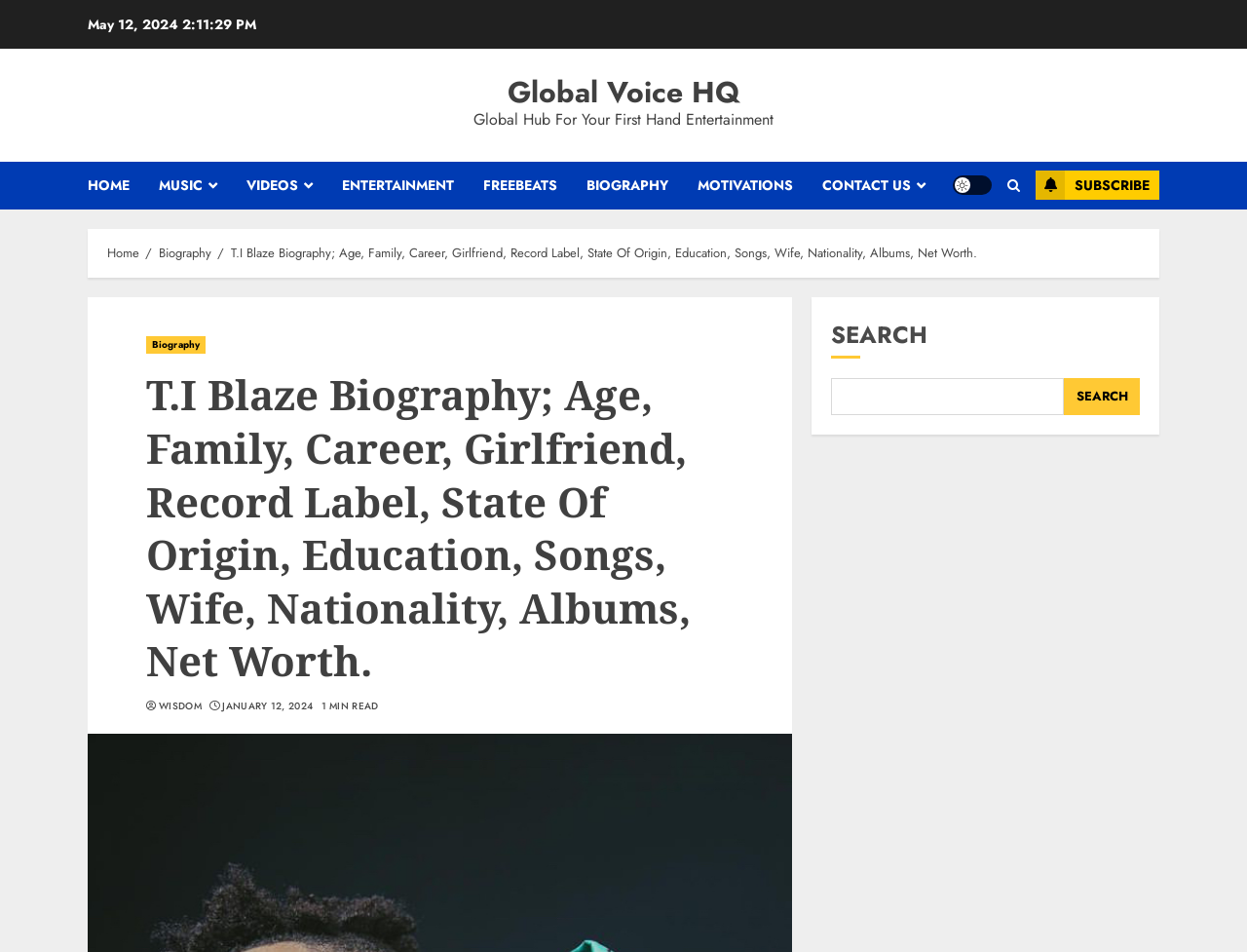Identify the bounding box coordinates of the area you need to click to perform the following instruction: "Read T.I Blaze's biography".

[0.117, 0.387, 0.588, 0.723]